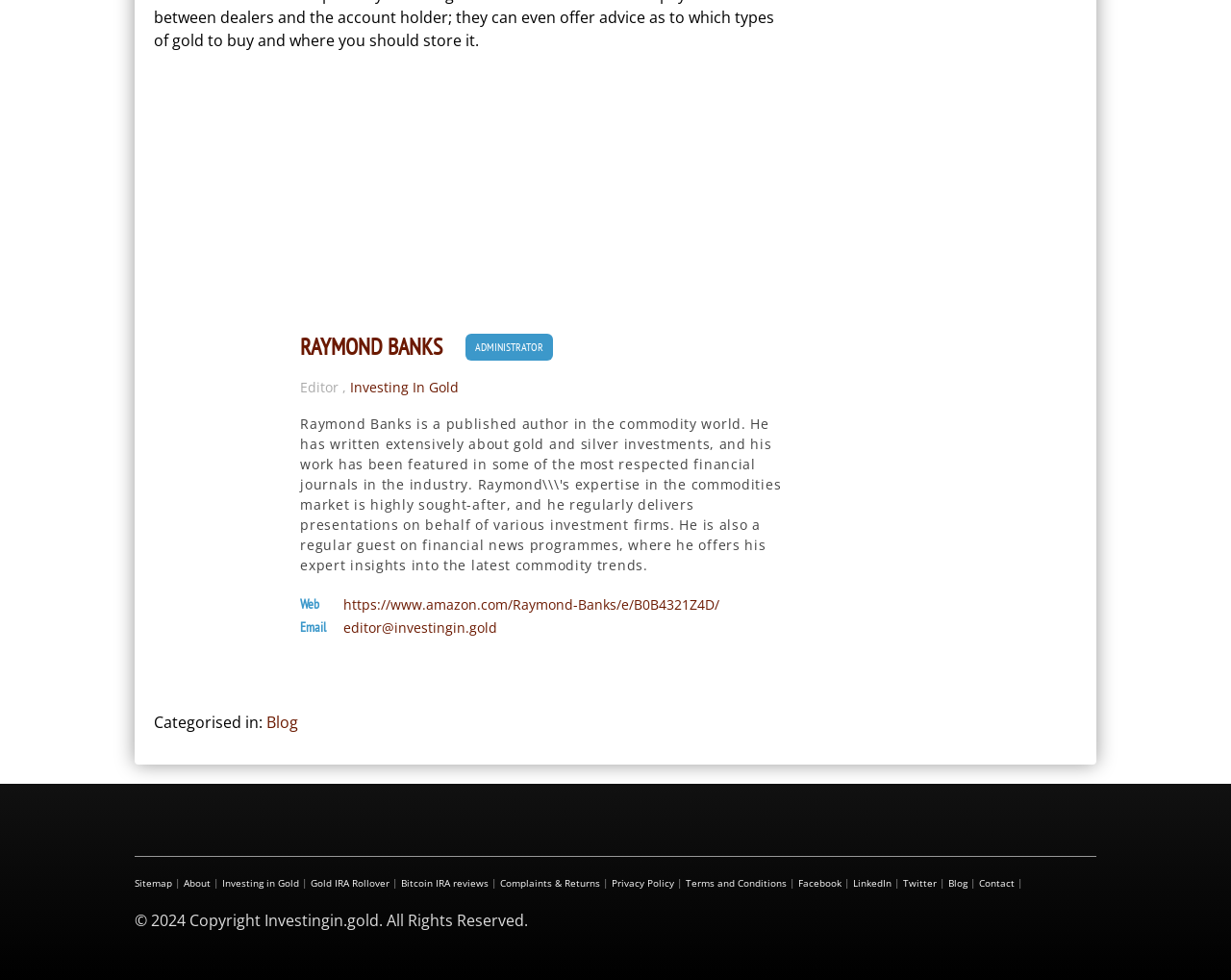What is the name of the webpage?
Use the image to give a comprehensive and detailed response to the question.

I found the answer by looking at the link elements with the text 'Investing in Gold' which are located at the top and bottom of the webpage, indicating that it is the name of the webpage.